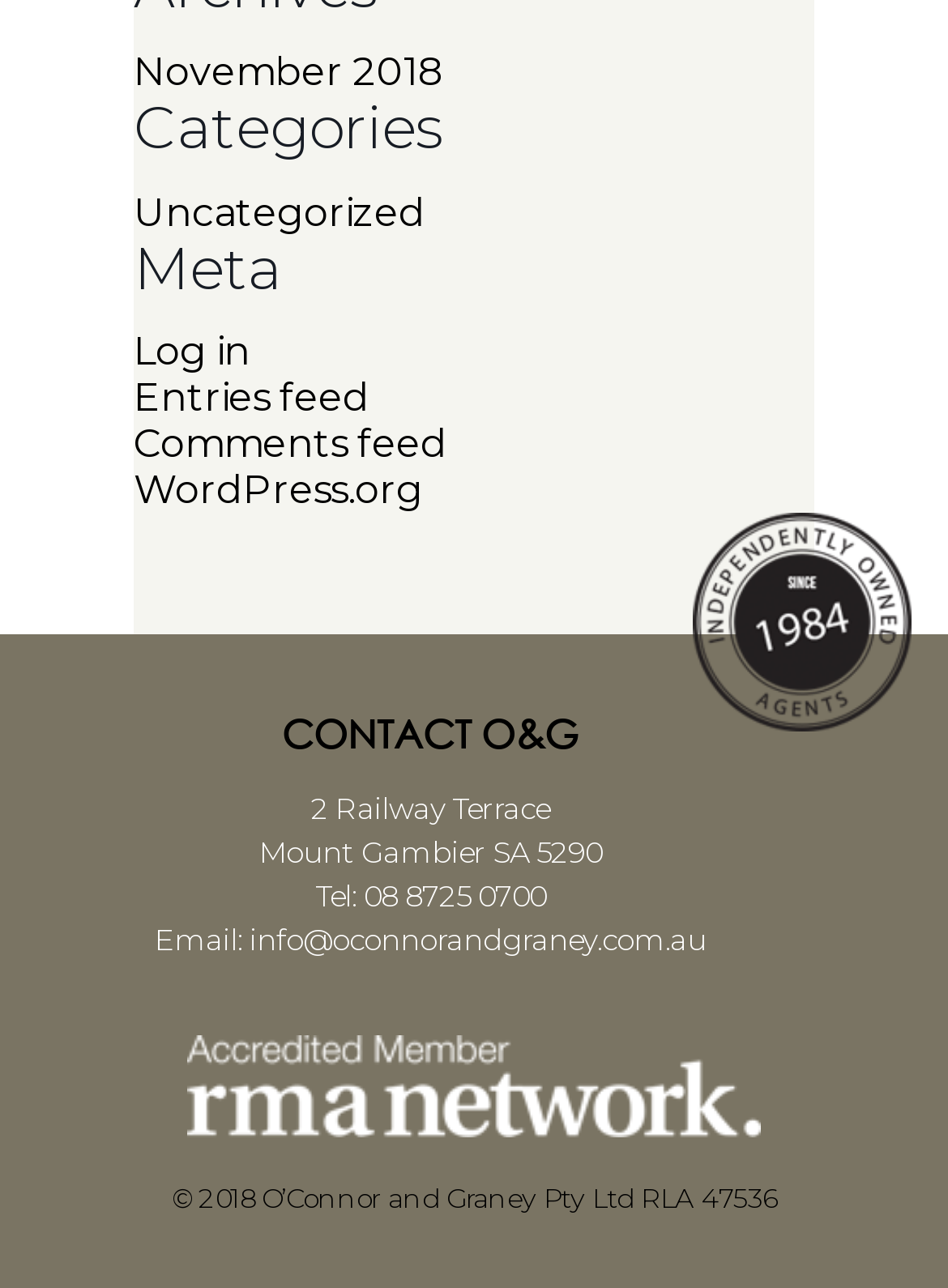What is the phone number of the company?
Please provide a comprehensive answer based on the visual information in the image.

I found the phone number by looking at the contact information section, where it is written next to the label 'Tel:'.